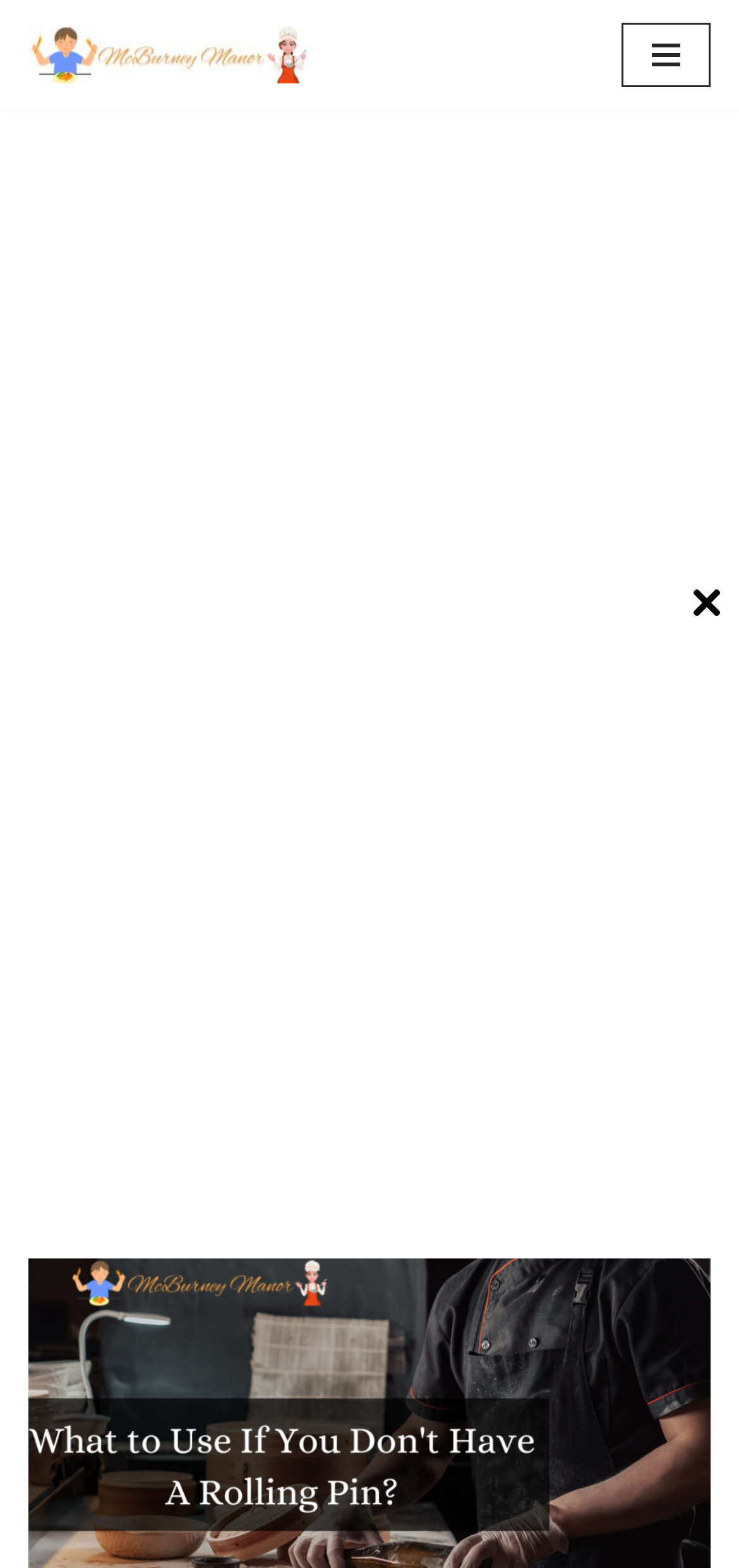How many images are on the webpage? Based on the screenshot, please respond with a single word or phrase.

2